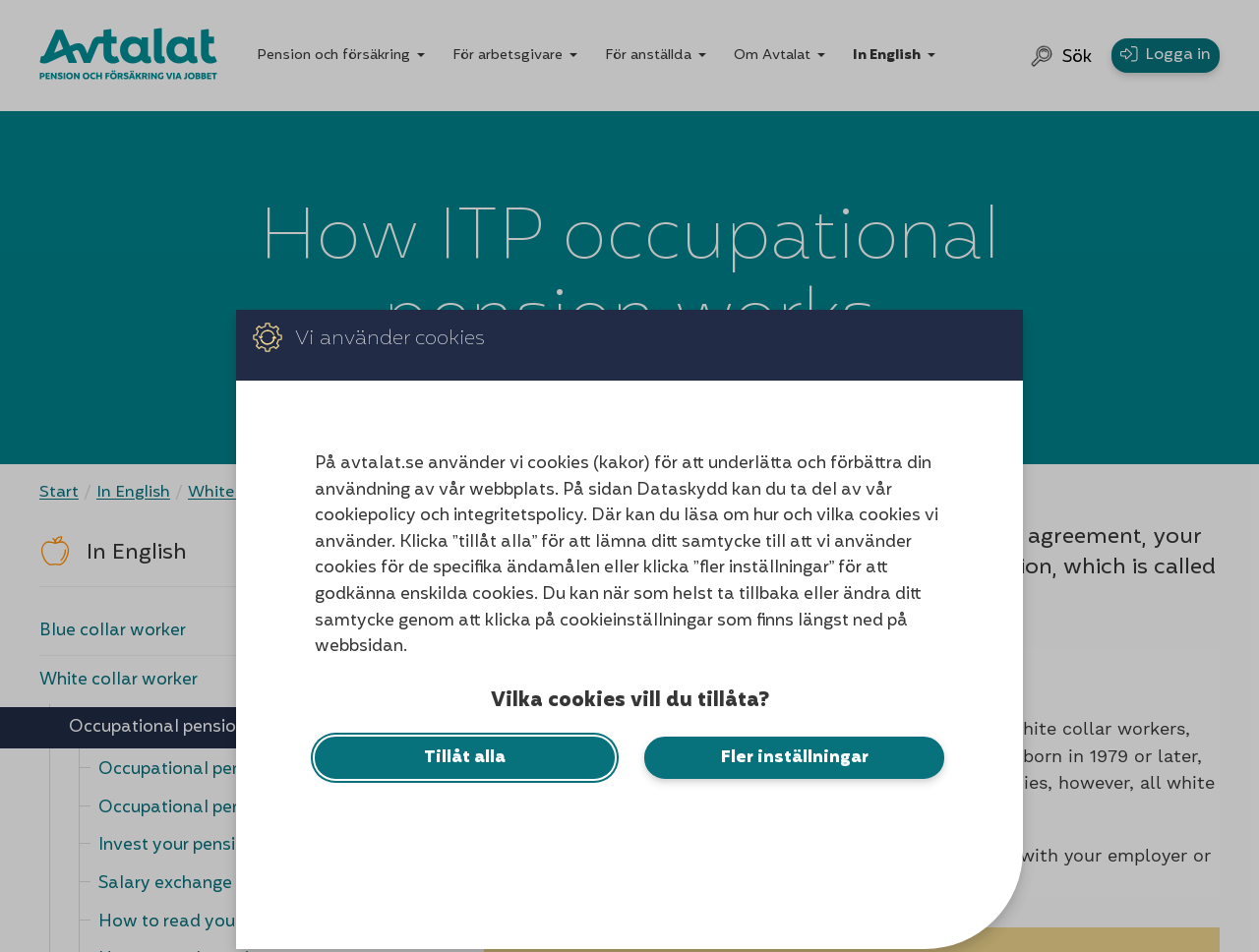Can you show the bounding box coordinates of the region to click on to complete the task described in the instruction: "Click the 'Pension och försäkring' button"?

[0.204, 0.049, 0.338, 0.069]